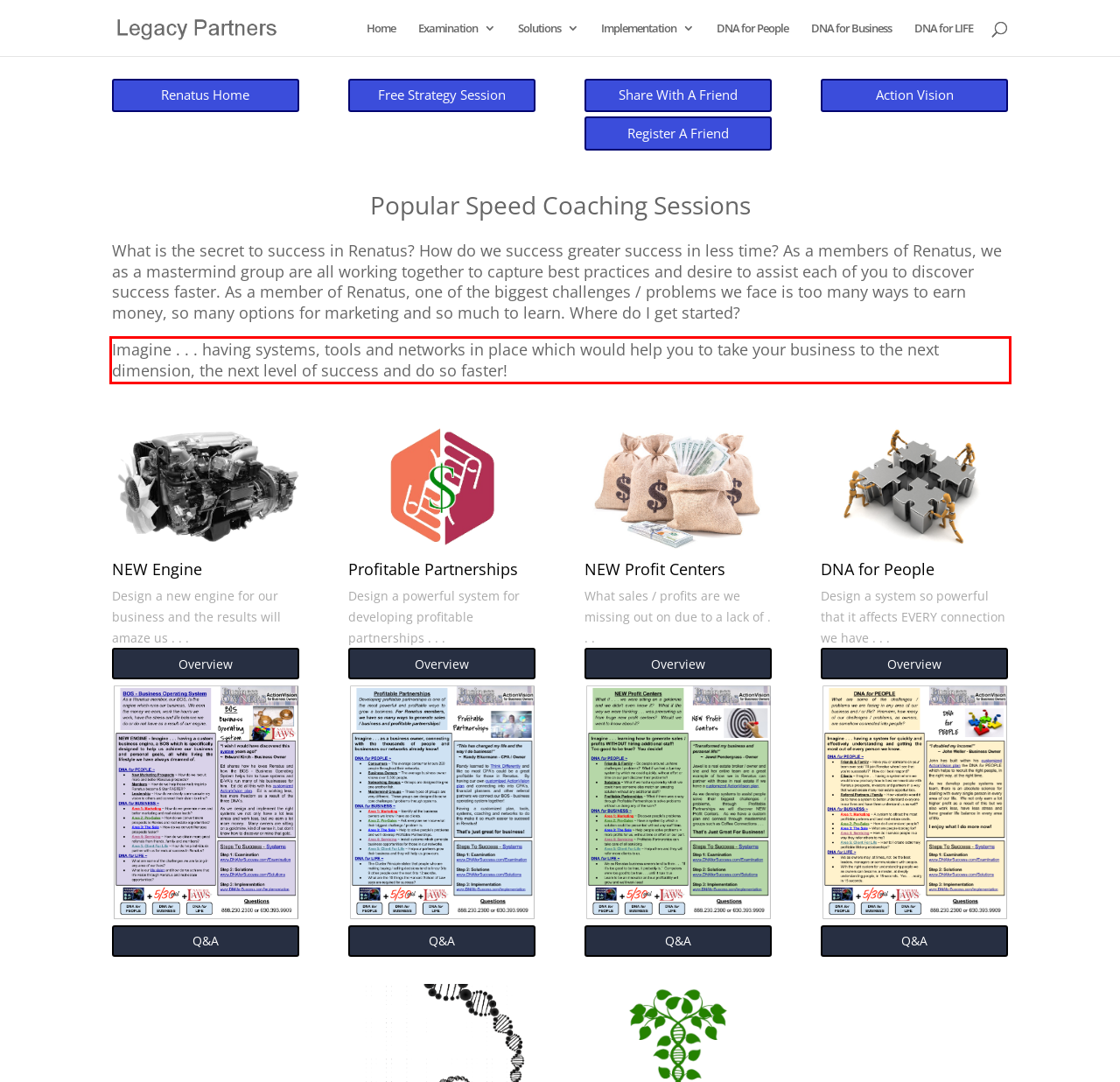Given a screenshot of a webpage, identify the red bounding box and perform OCR to recognize the text within that box.

Imagine . . . having systems, tools and networks in place which would help you to take your business to the next dimension, the next level of success and do so faster!